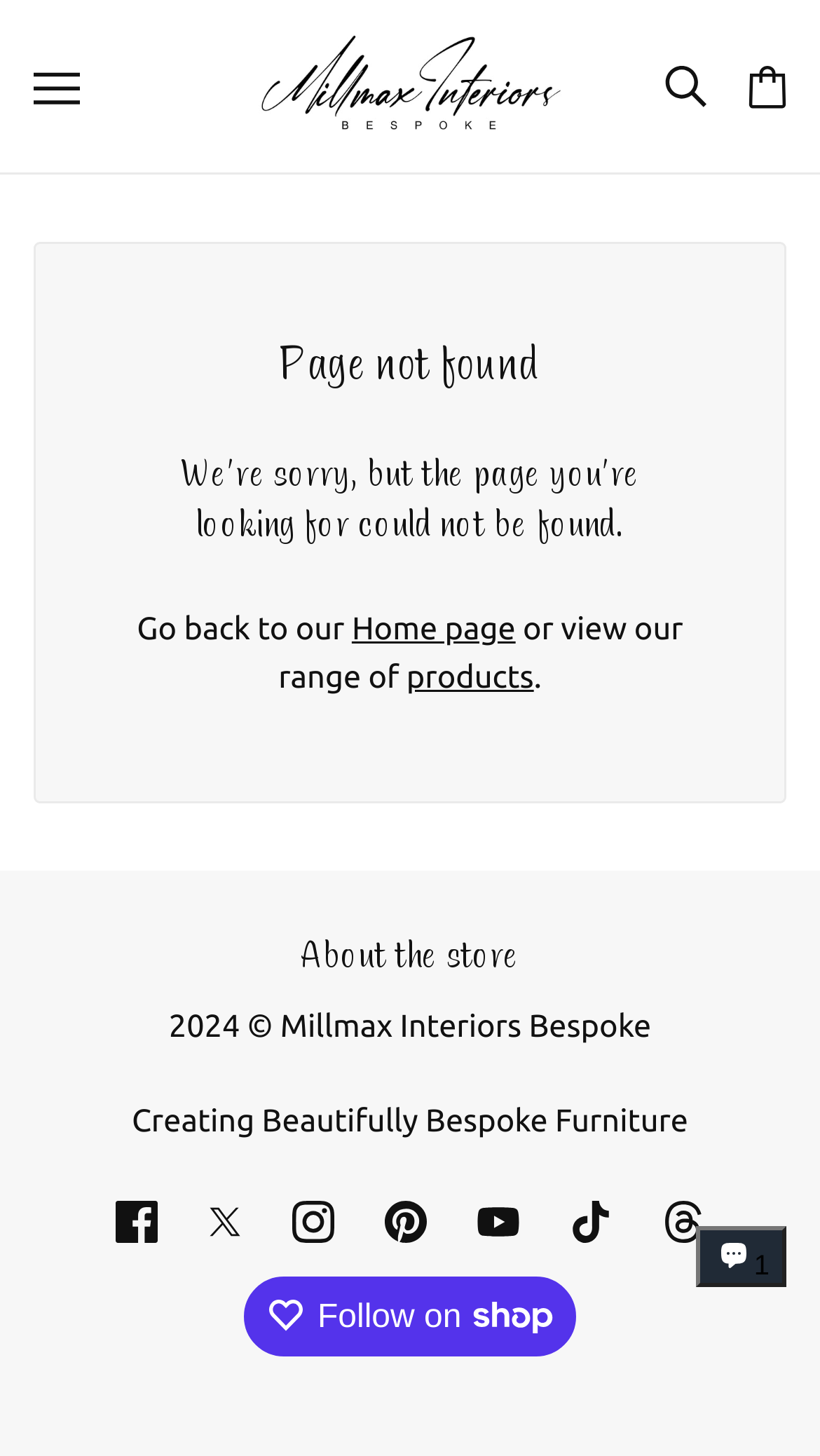Indicate the bounding box coordinates of the element that must be clicked to execute the instruction: "Click on the Millmax Interiors Bespoke link". The coordinates should be given as four float numbers between 0 and 1, i.e., [left, top, right, bottom].

[0.31, 0.023, 0.69, 0.095]